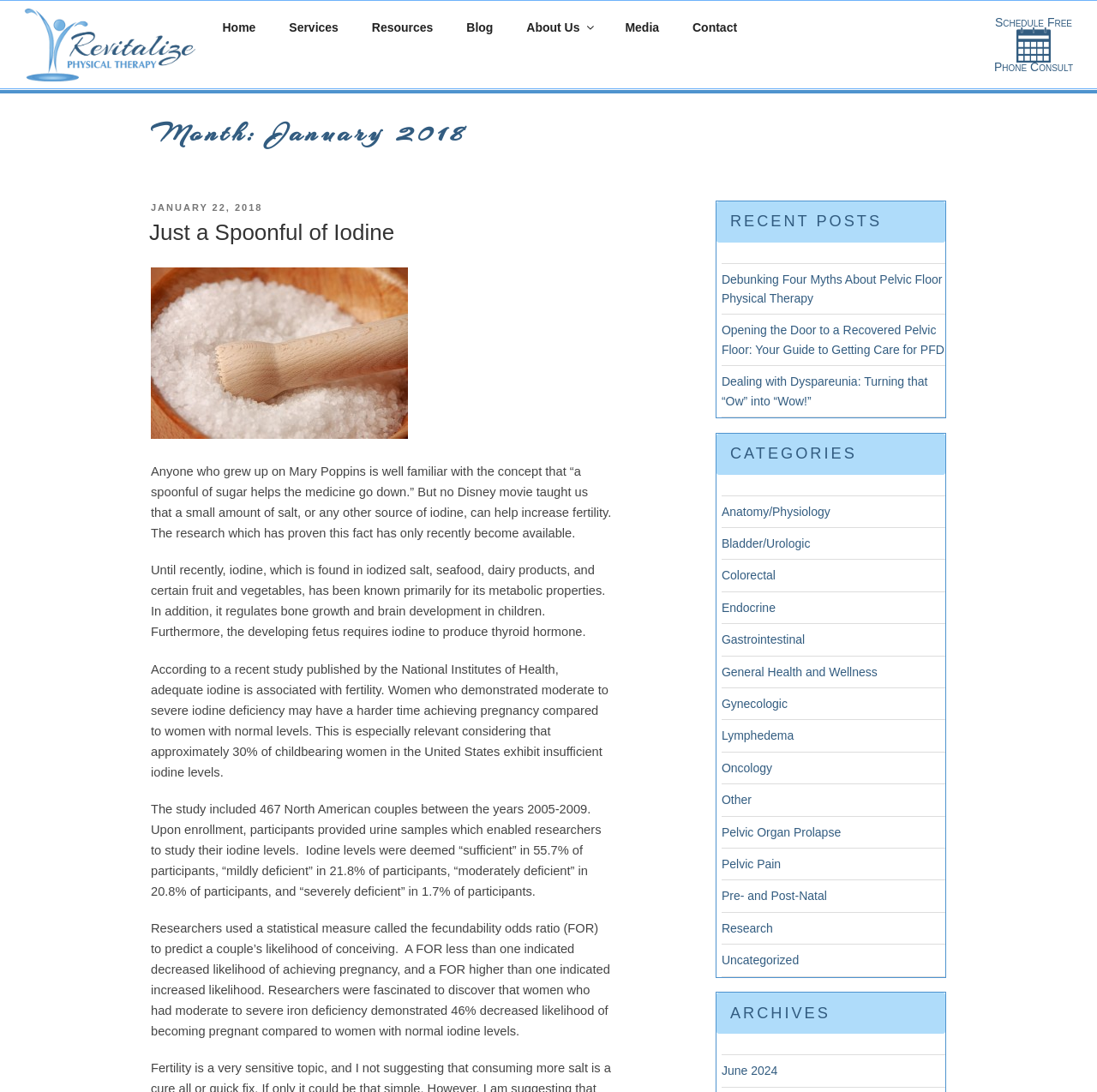What is the purpose of iodine in the body?
Give a thorough and detailed response to the question.

The purpose of iodine in the body can be determined by reading the text, which mentions that iodine is known primarily for its metabolic properties, and also regulates bone growth and brain development in children, in addition to its role in fertility.